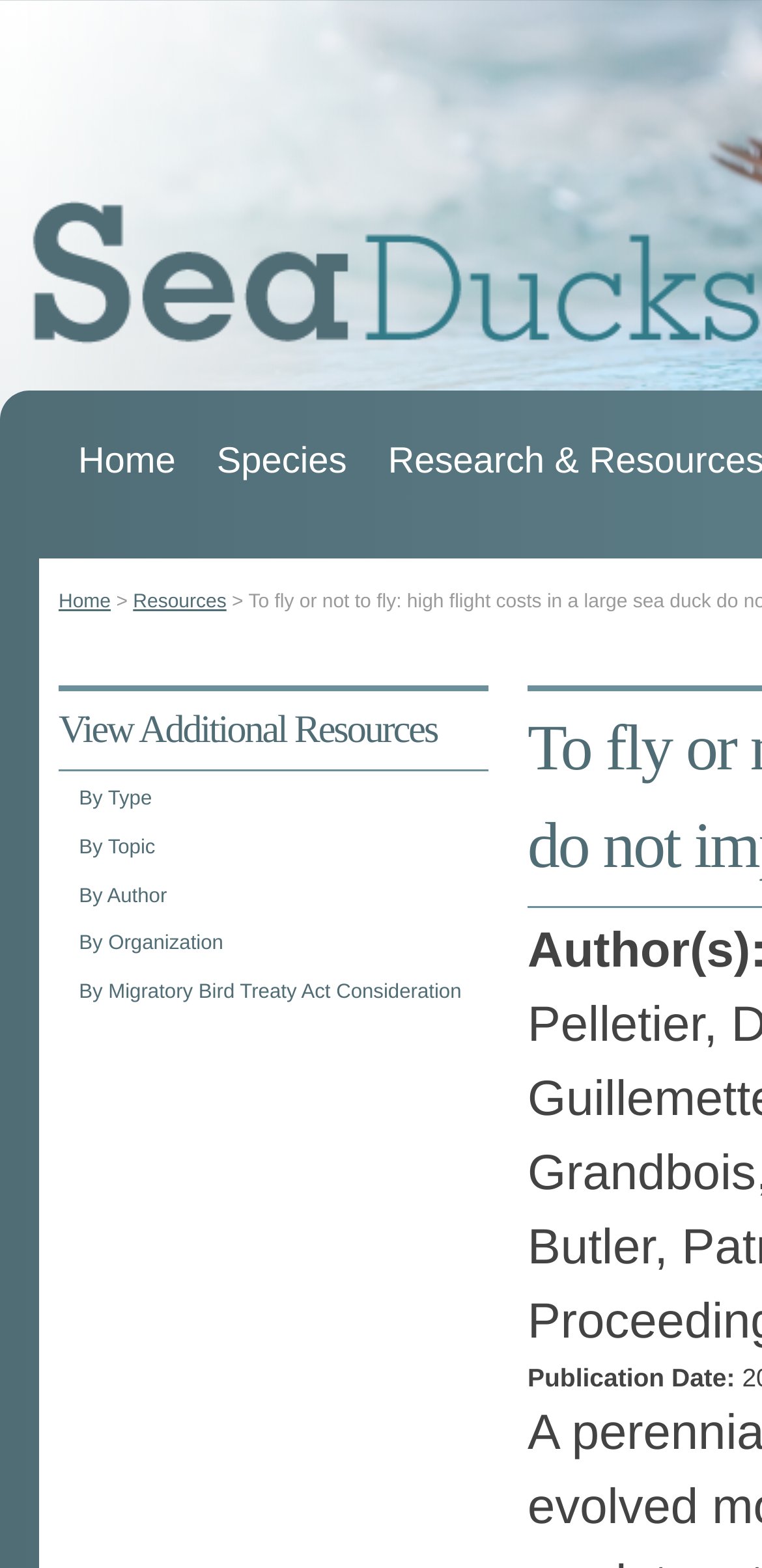Specify the bounding box coordinates of the area to click in order to follow the given instruction: "go to home page."

[0.077, 0.274, 0.256, 0.314]